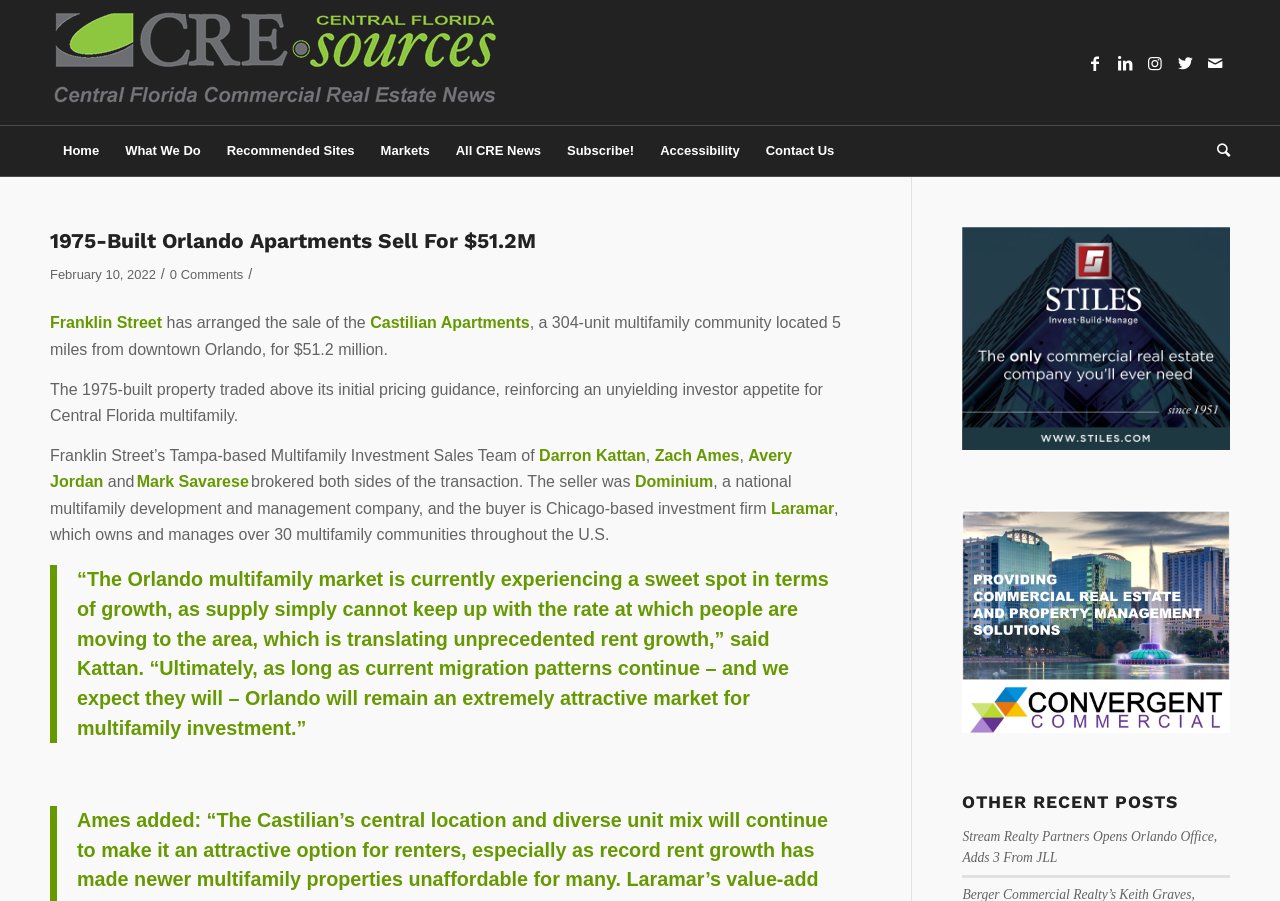Extract the bounding box coordinates for the UI element described by the text: "What We Do". The coordinates should be in the form of [left, top, right, bottom] with values between 0 and 1.

[0.088, 0.14, 0.167, 0.195]